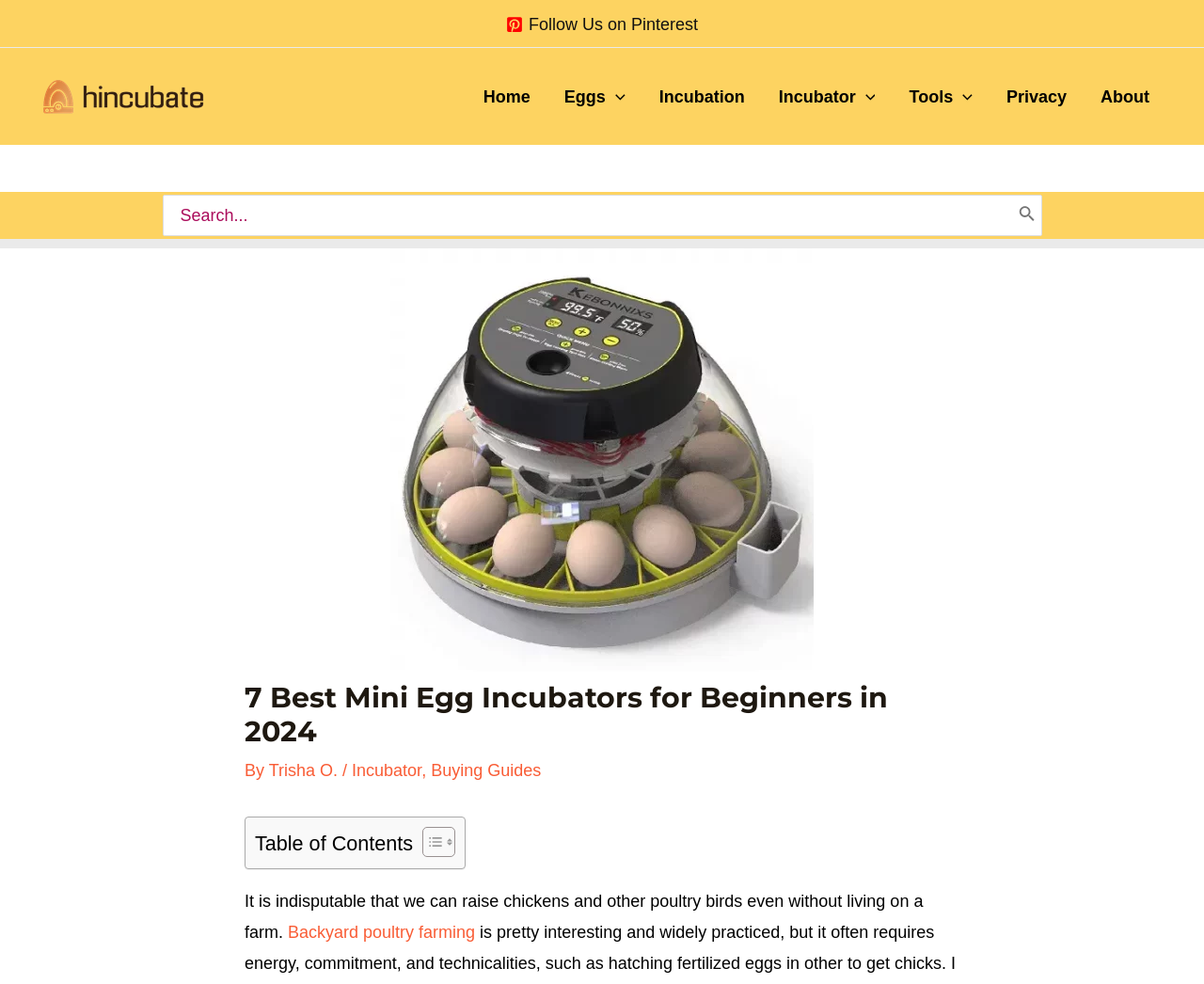Show the bounding box coordinates of the region that should be clicked to follow the instruction: "Switch to English language."

None